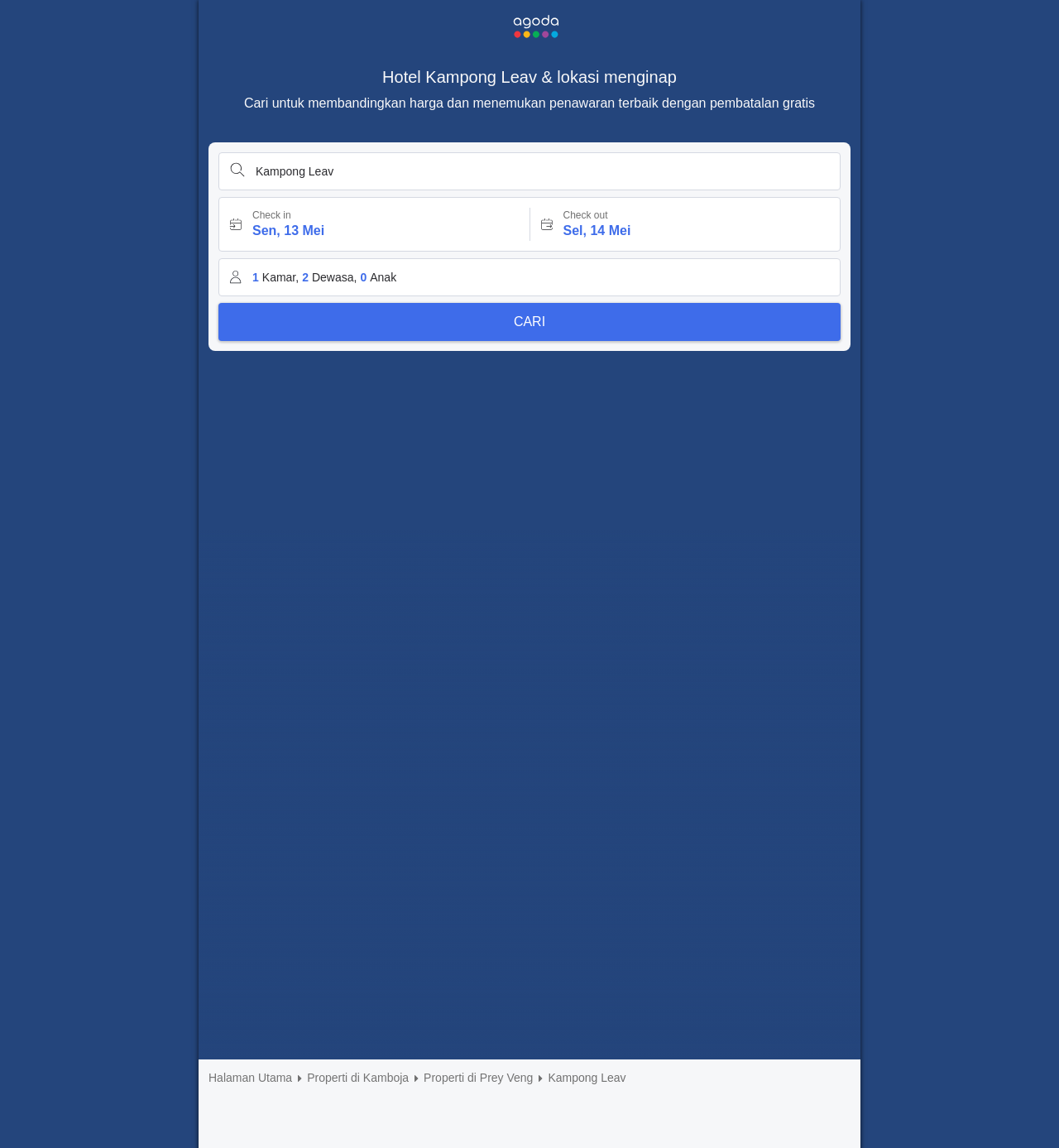Determine which piece of text is the heading of the webpage and provide it.

Hotel Kampong Leav & lokasi menginap